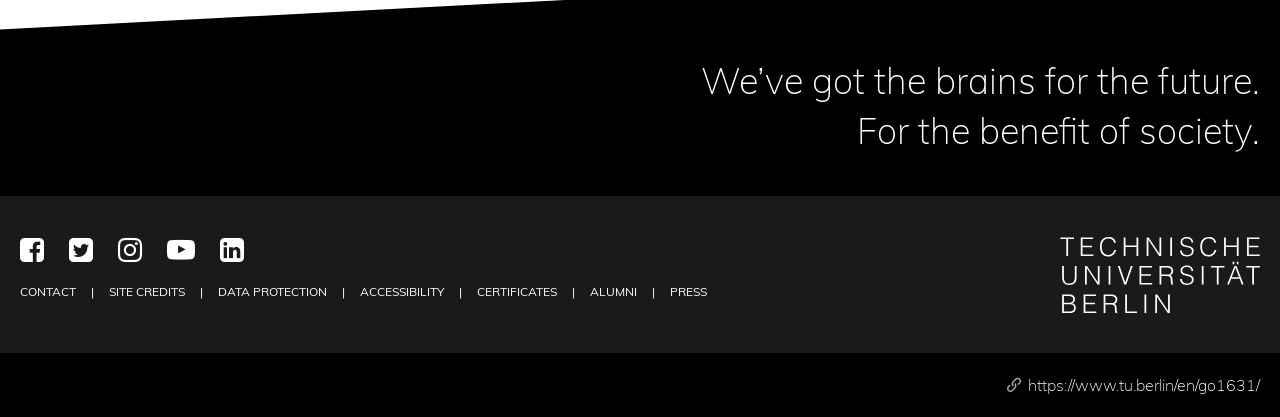Please identify the bounding box coordinates of the region to click in order to complete the given instruction: "Go to ACCESSIBILITY page". The coordinates should be four float numbers between 0 and 1, i.e., [left, top, right, bottom].

[0.27, 0.673, 0.359, 0.723]